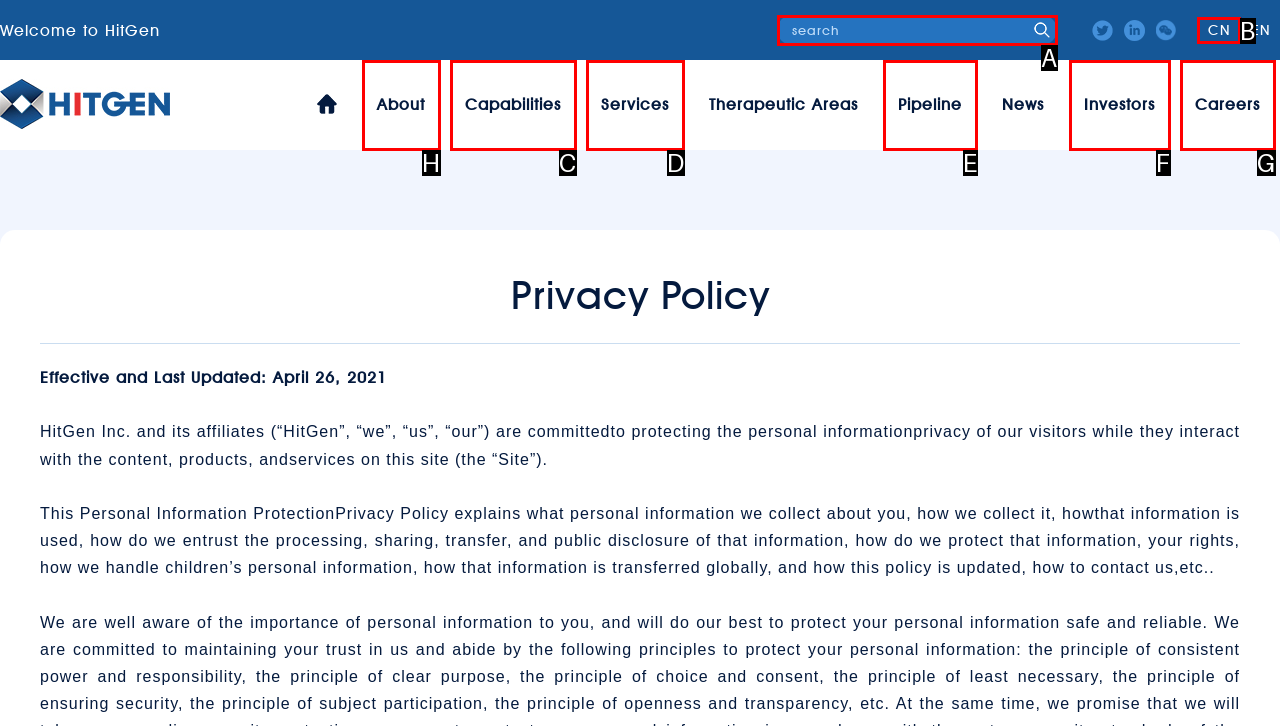Choose the letter that corresponds to the correct button to accomplish the task: Report a problem with this page
Reply with the letter of the correct selection only.

None